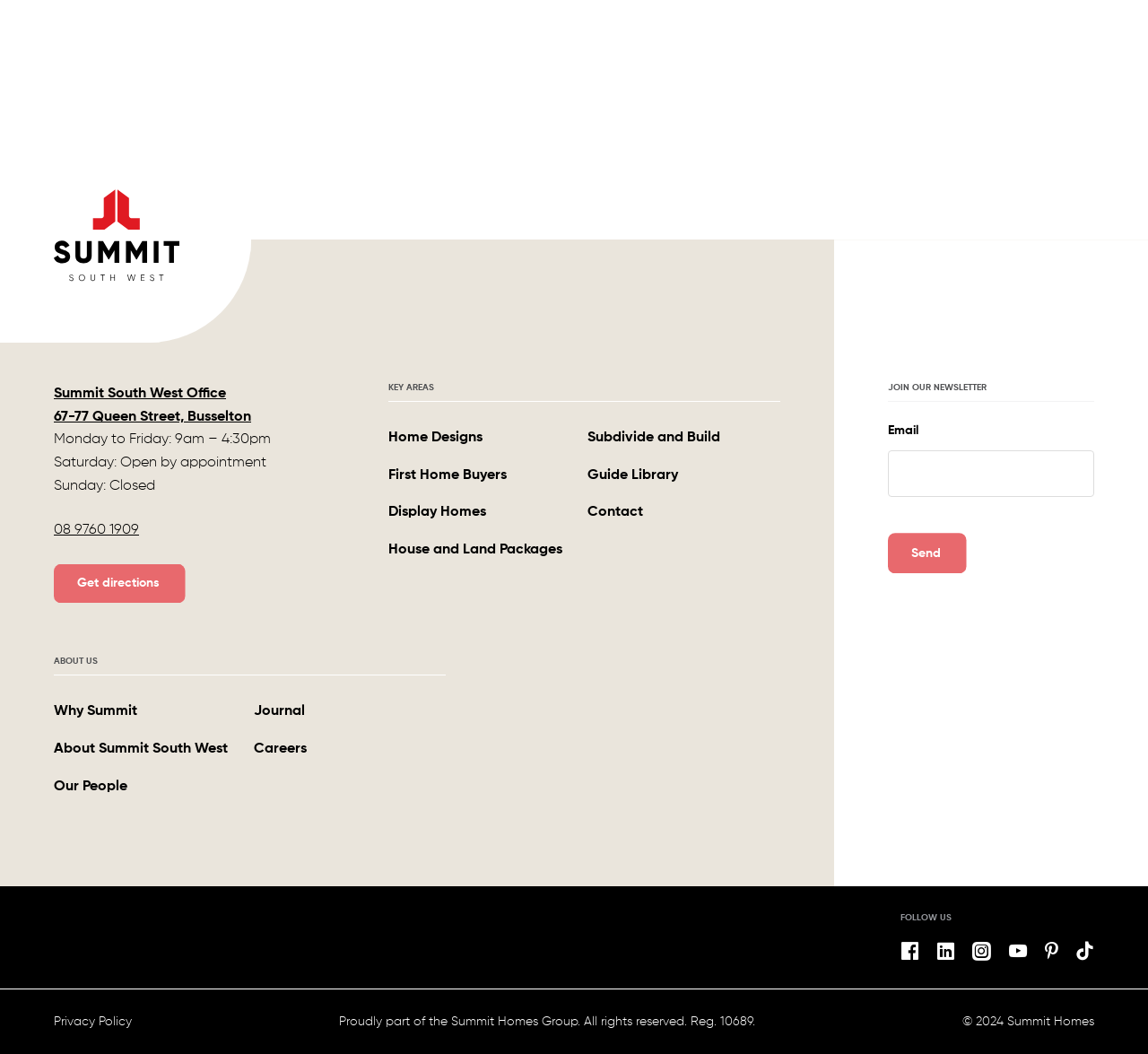Find the coordinates for the bounding box of the element with this description: "Send".

[0.773, 0.506, 0.842, 0.544]